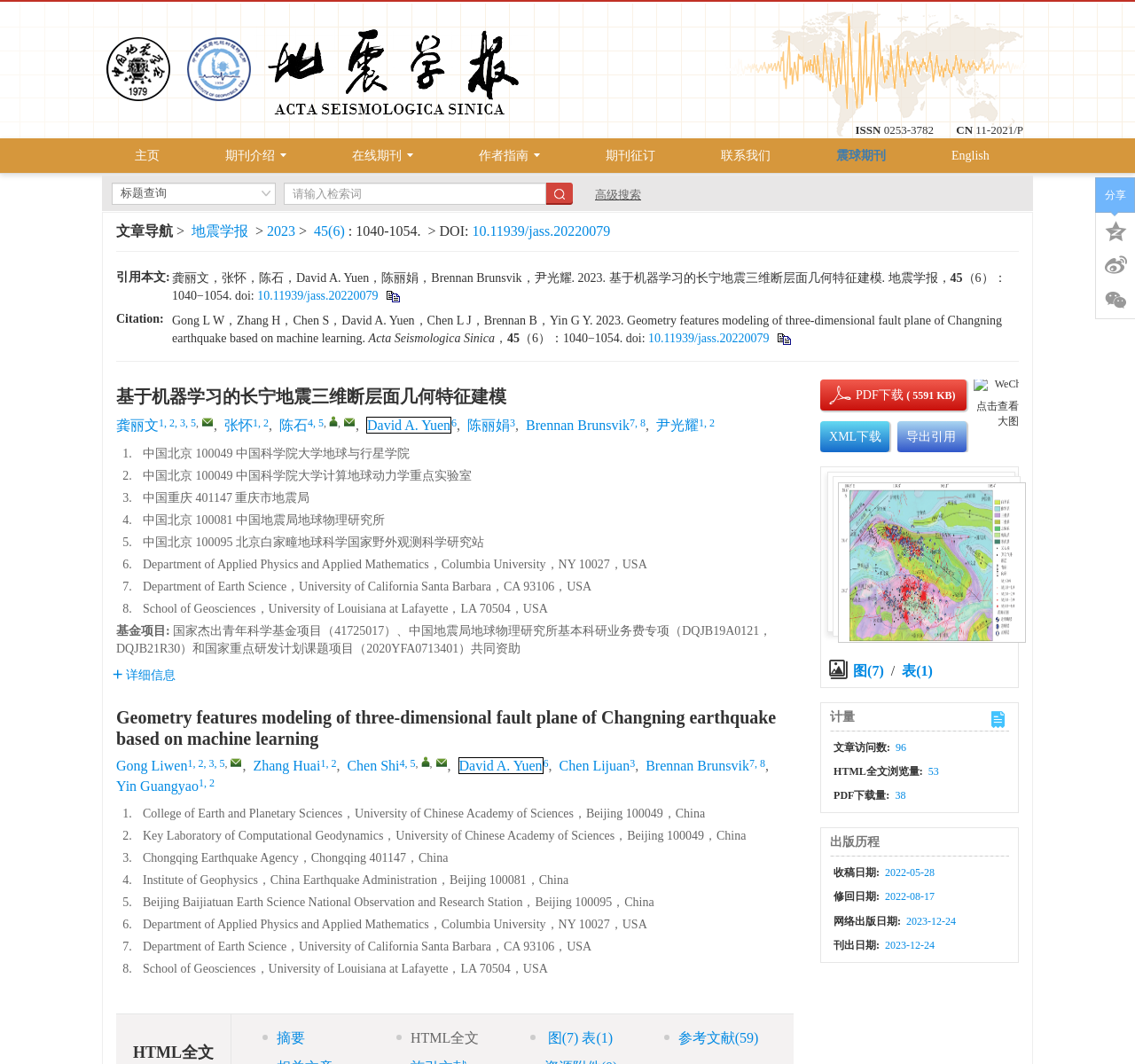Pinpoint the bounding box coordinates of the clickable area needed to execute the instruction: "copy the DOI to clipboard". The coordinates should be specified as four float numbers between 0 and 1, i.e., [left, top, right, bottom].

[0.227, 0.272, 0.333, 0.284]